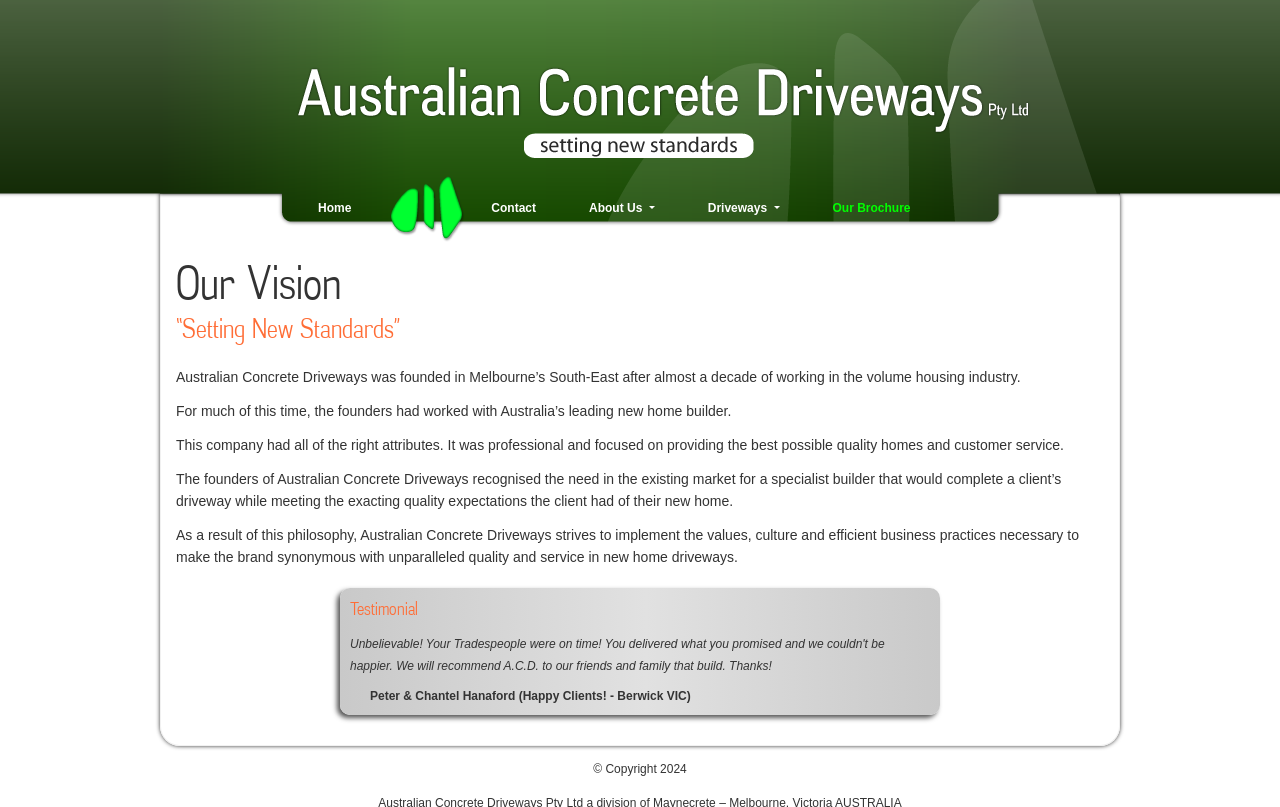With reference to the image, please provide a detailed answer to the following question: Who are the happy clients mentioned in the testimonial?

The happy clients mentioned in the testimonial can be found in the section with the heading 'Testimonial', where it is written as 'Peter & Chantel Hanaford (Happy Clients! - Berwick VIC)'.